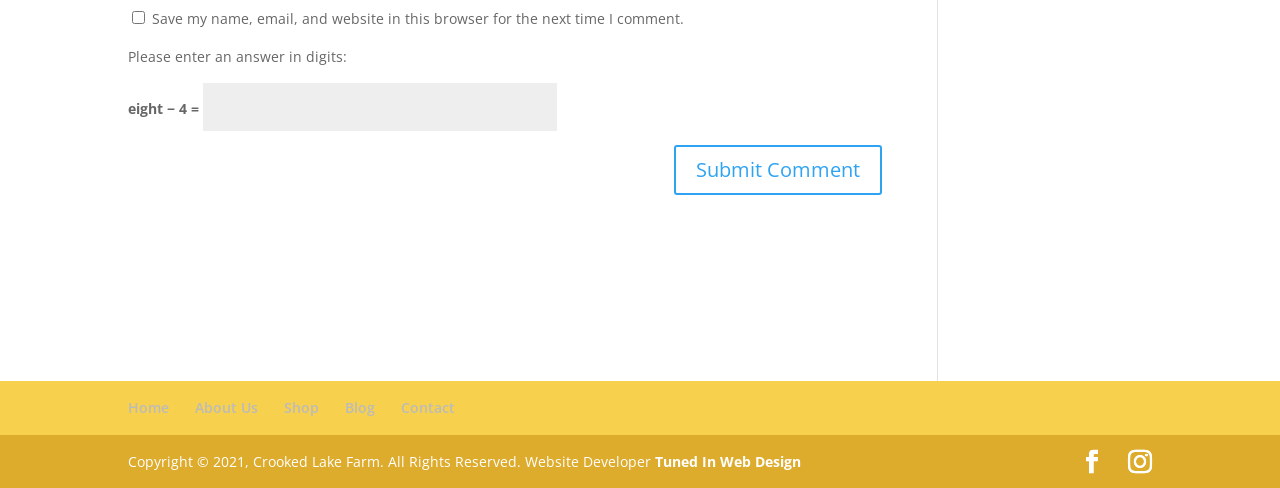Please provide the bounding box coordinates for the element that needs to be clicked to perform the following instruction: "Go to Home page". The coordinates should be given as four float numbers between 0 and 1, i.e., [left, top, right, bottom].

[0.1, 0.815, 0.132, 0.854]